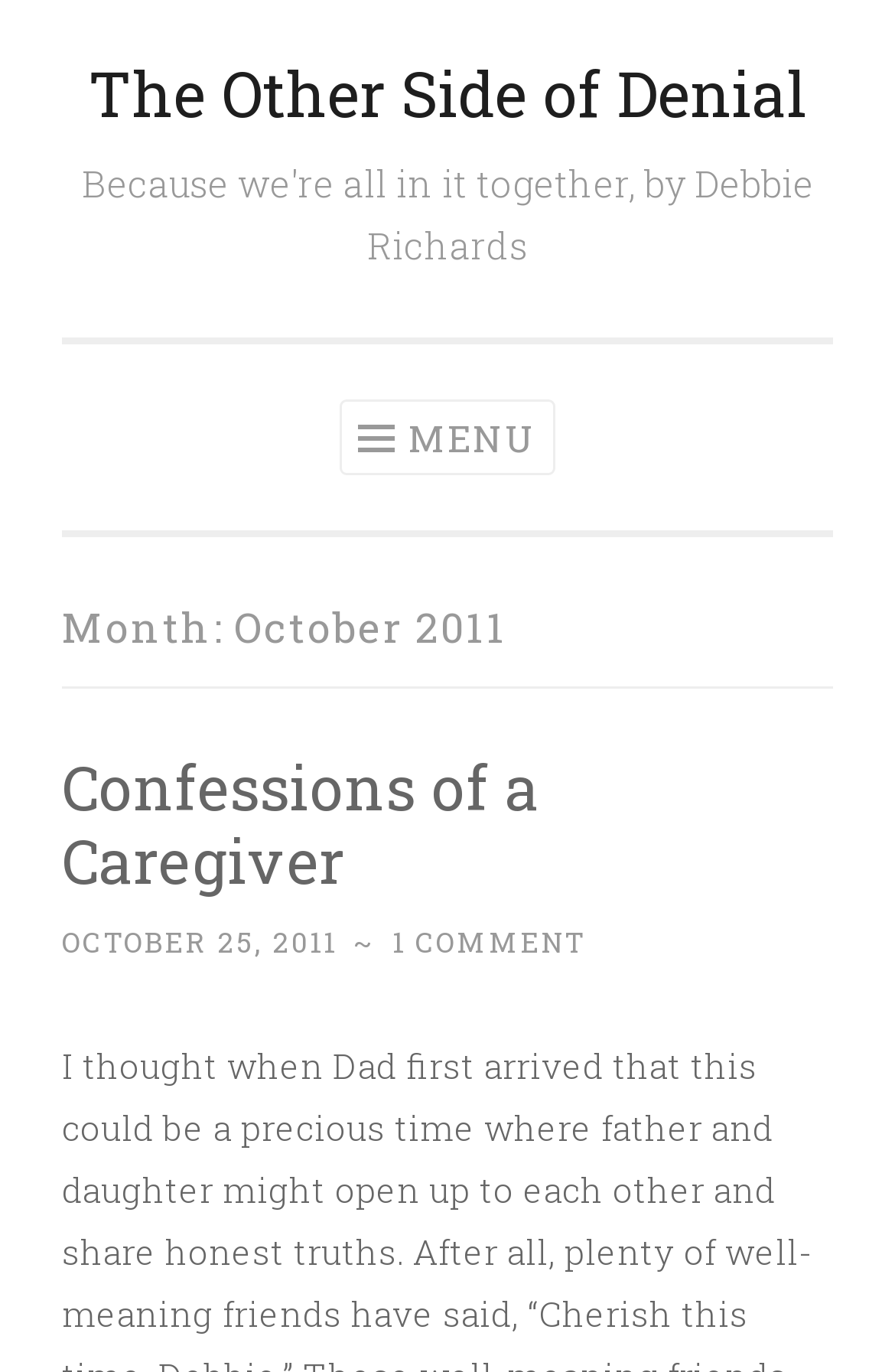What is the author of the article?
Utilize the image to construct a detailed and well-explained answer.

I found a heading element with the text 'Because we're all in it together, by Debbie Richards' which suggests that Debbie Richards is the author of the article. This element is located below the main heading with a bounding box coordinate of [0.069, 0.11, 0.931, 0.201].